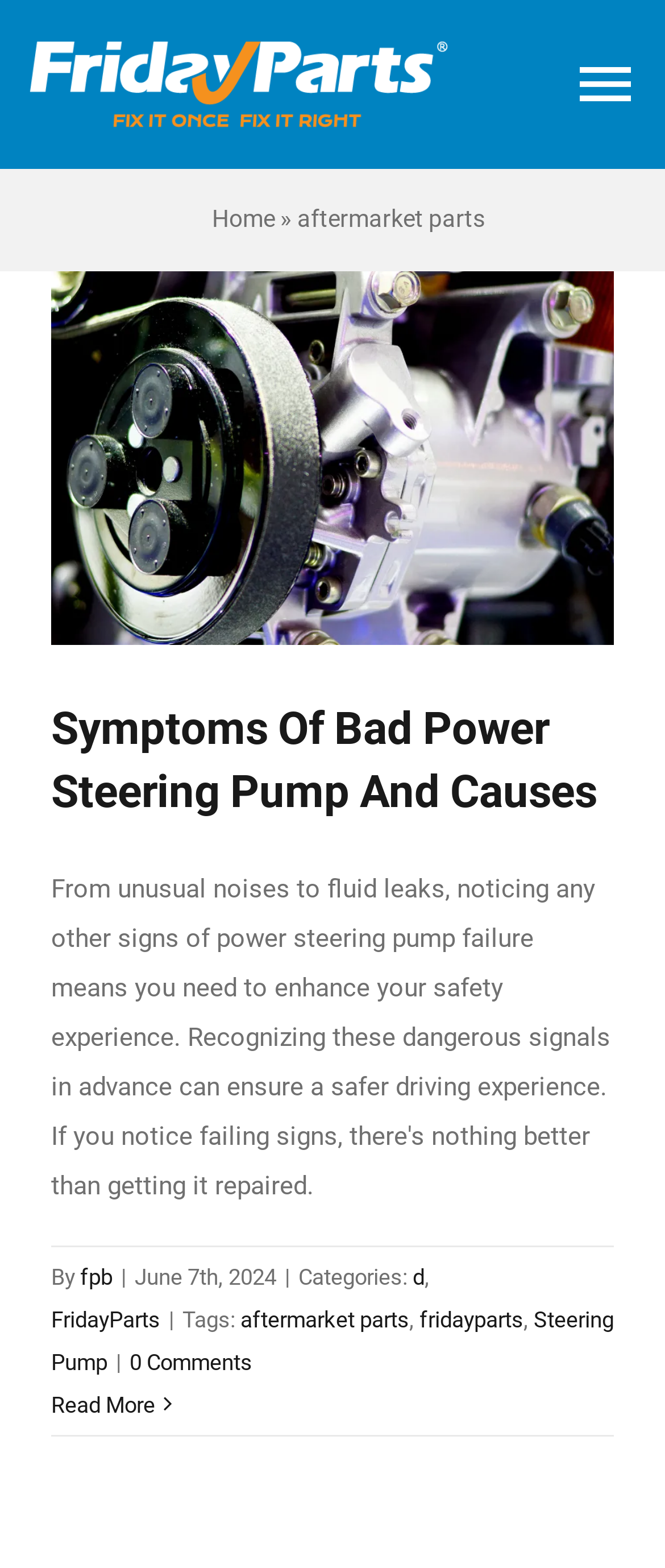Please locate the clickable area by providing the bounding box coordinates to follow this instruction: "Read more on Symptoms Of Bad Power Steering Pump And Causes".

[0.077, 0.882, 0.233, 0.91]